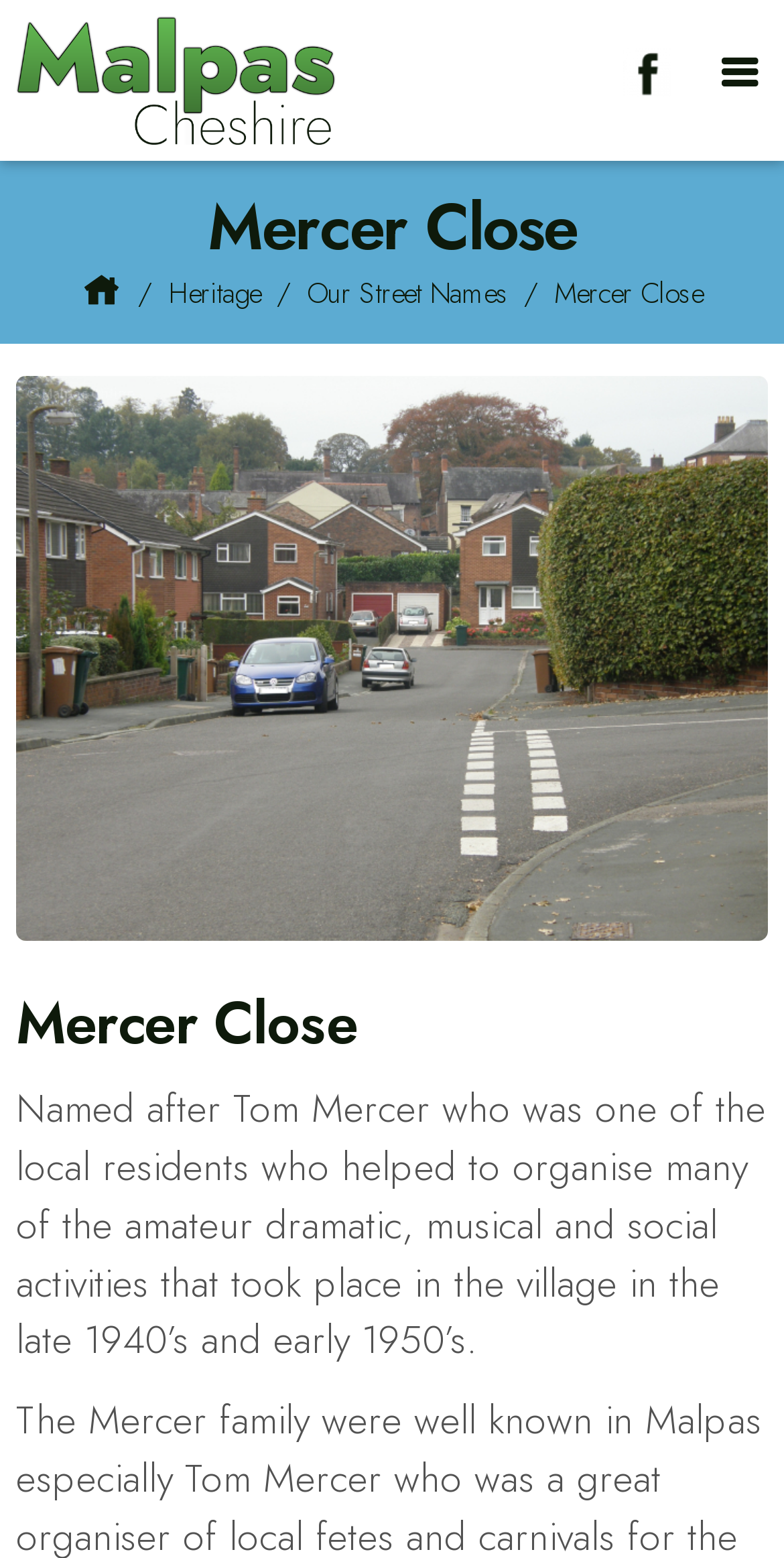Using the description: "Heritage", determine the UI element's bounding box coordinates. Ensure the coordinates are in the format of four float numbers between 0 and 1, i.e., [left, top, right, bottom].

[0.214, 0.175, 0.332, 0.201]